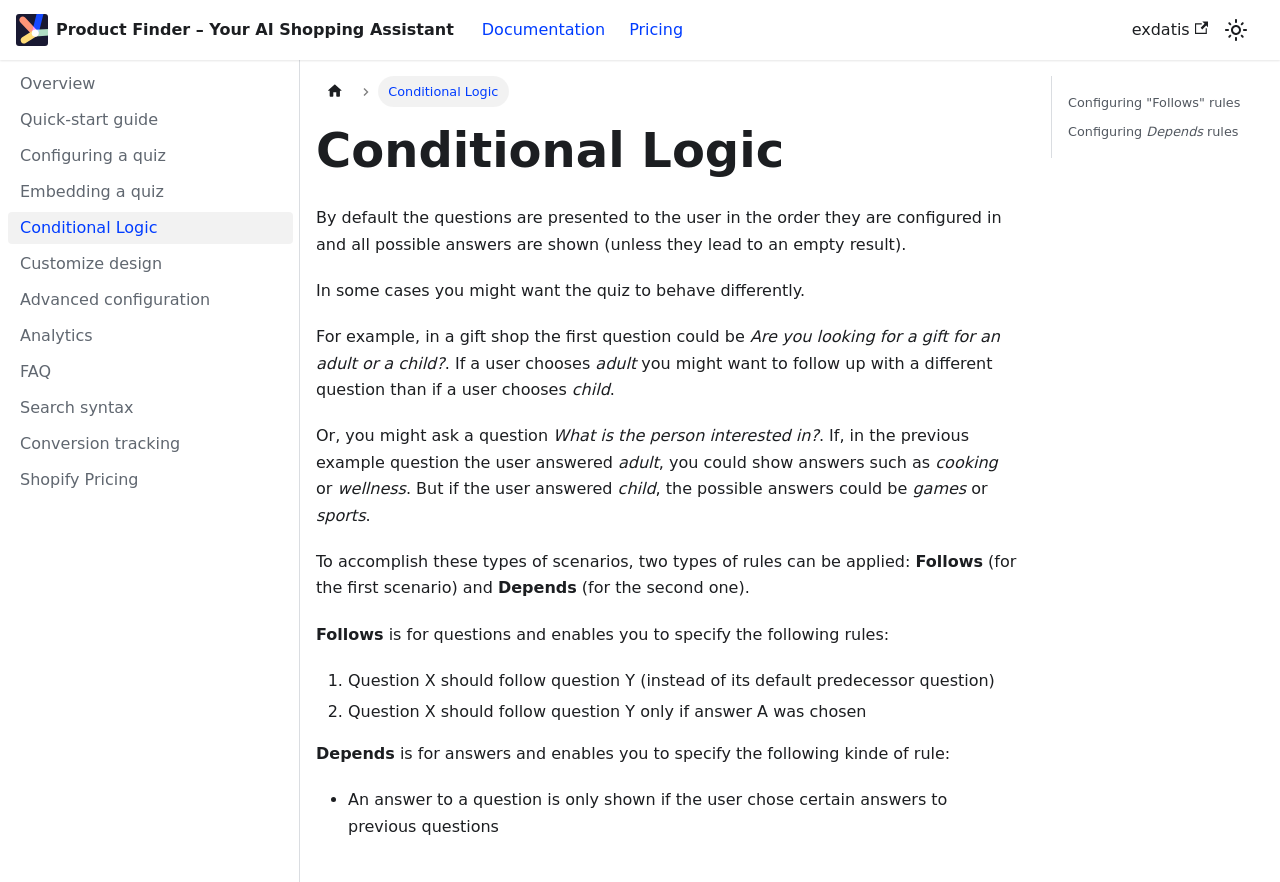Using floating point numbers between 0 and 1, provide the bounding box coordinates in the format (top-left x, top-left y, bottom-right x, bottom-right y). Locate the UI element described here: Documentation

[0.367, 0.015, 0.482, 0.054]